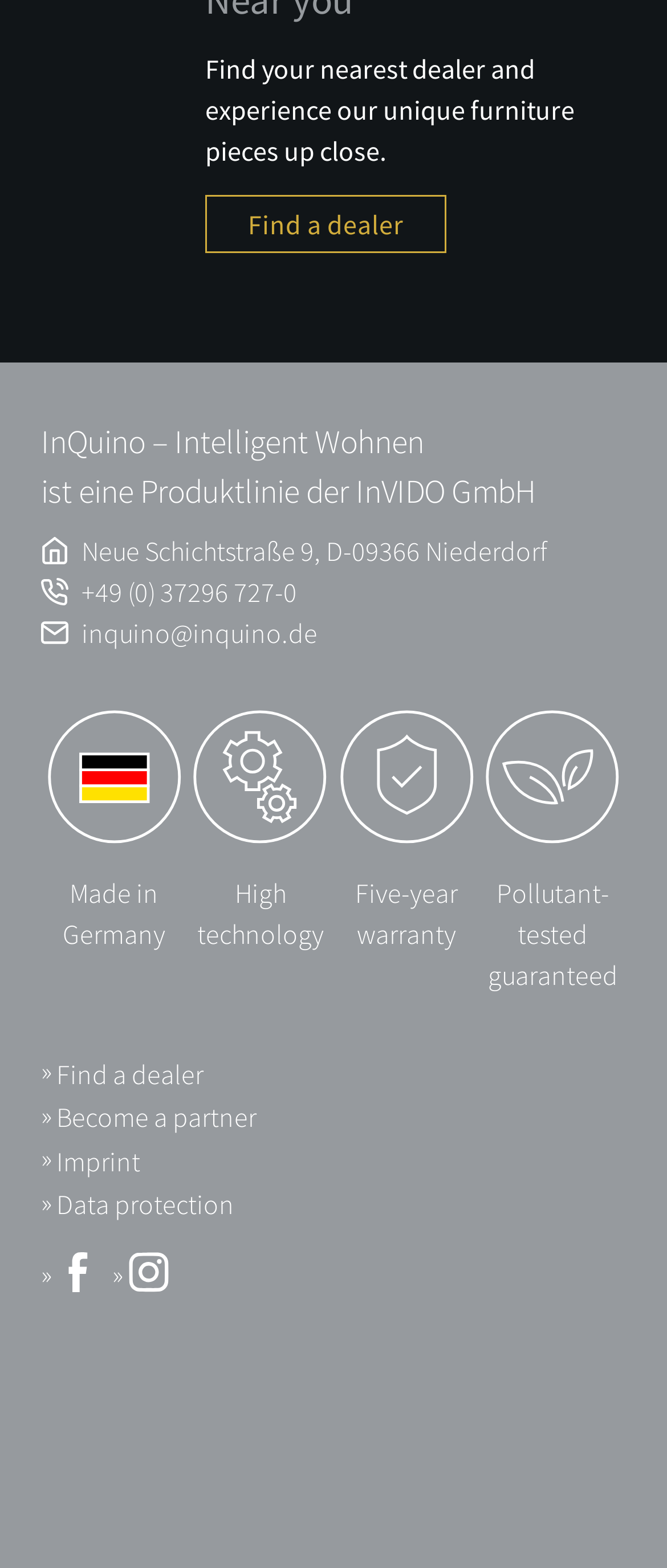Determine the bounding box coordinates for the area you should click to complete the following instruction: "Visit Facebook page".

[0.085, 0.799, 0.146, 0.825]